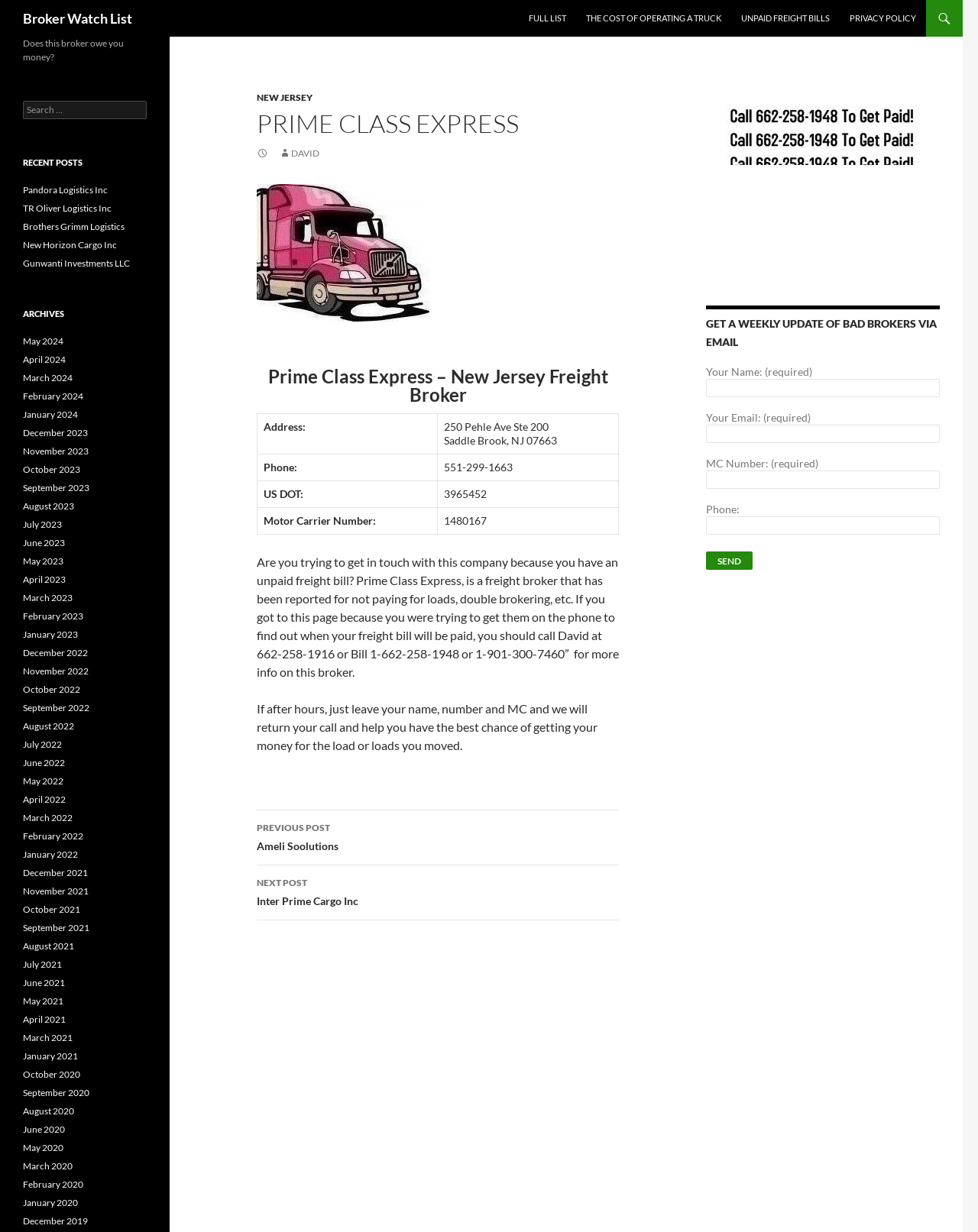Identify the bounding box coordinates of the element that should be clicked to fulfill this task: "Contact David at 662-258-1916 for more info on this broker". The coordinates should be provided as four float numbers between 0 and 1, i.e., [left, top, right, bottom].

[0.262, 0.45, 0.633, 0.551]